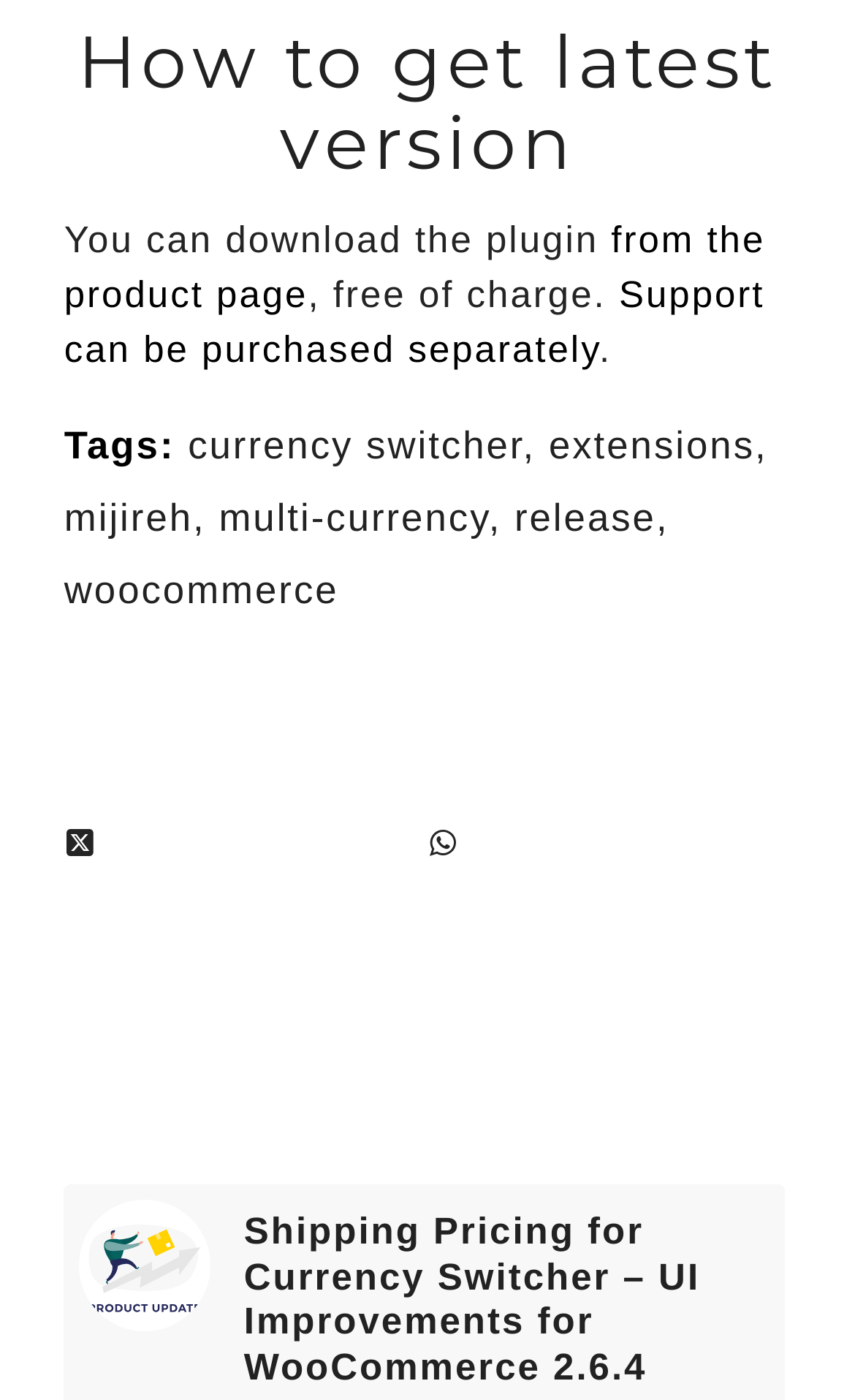What are the tags related to this webpage?
Offer a detailed and exhaustive answer to the question.

The footer section of the webpage lists several tags, including currency switcher, extensions, mijireh, multi-currency, release, and woocommerce, which are likely related to the content of the webpage.